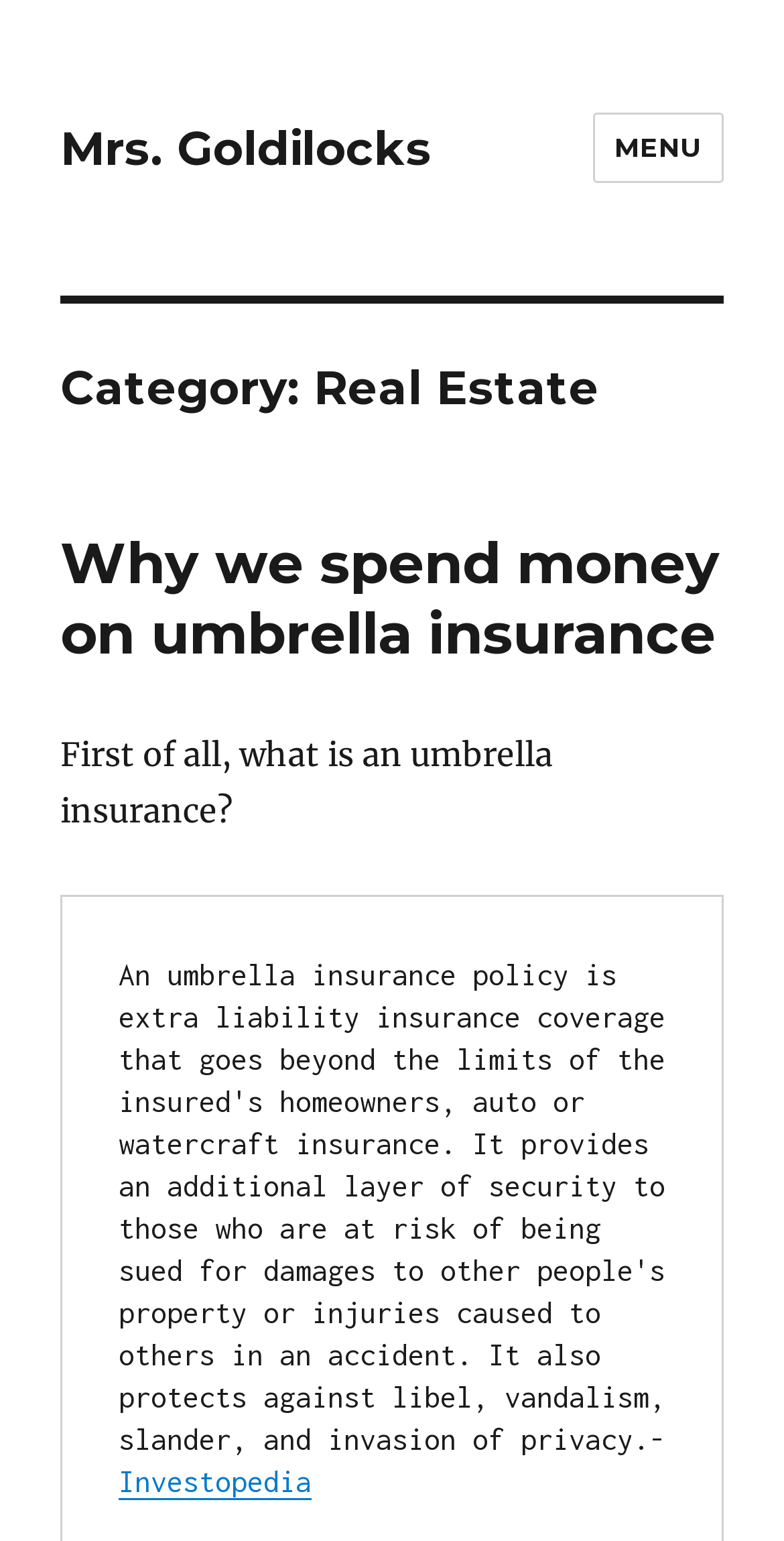Use a single word or phrase to answer this question: 
What is the name of the author or owner of the webpage?

Mrs. Goldilocks